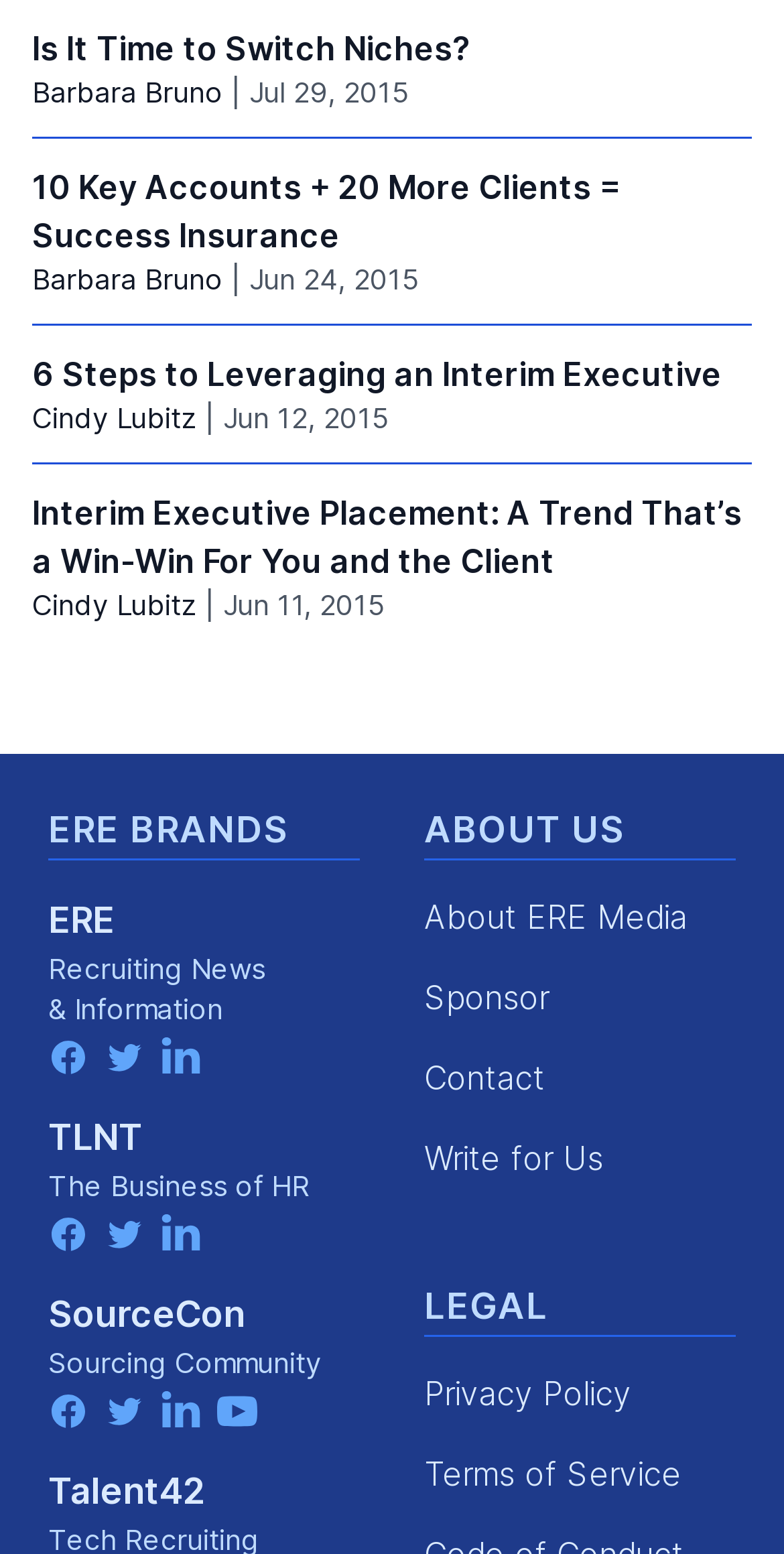Please determine the bounding box coordinates of the element's region to click for the following instruction: "Contact ERE Media".

[0.541, 0.681, 0.695, 0.707]